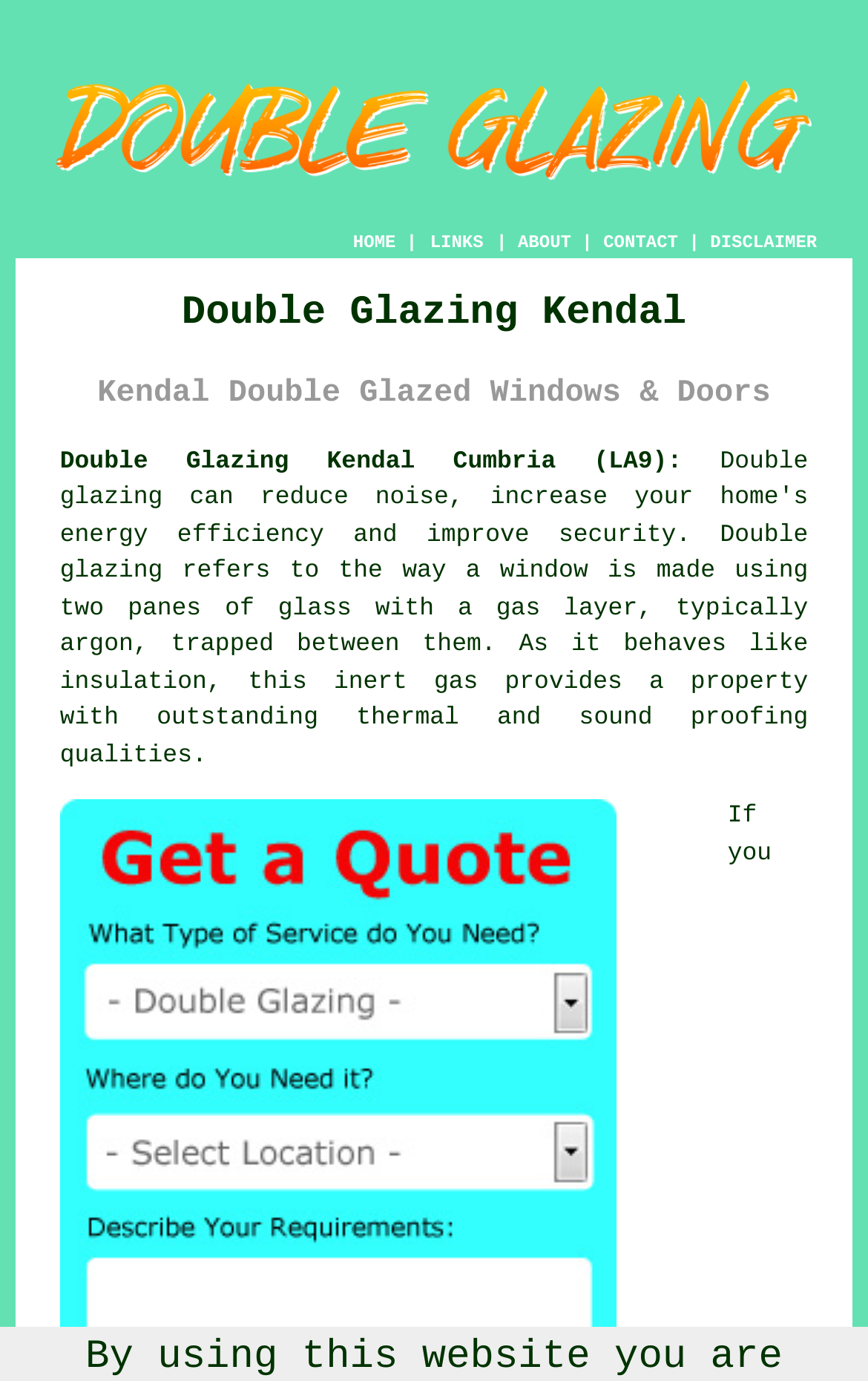What is the main service offered?
We need a detailed and meticulous answer to the question.

Based on the webpage, the main service offered is double glazing, which is evident from the heading 'Double Glazing Kendal' and the presence of links related to double glazing services.